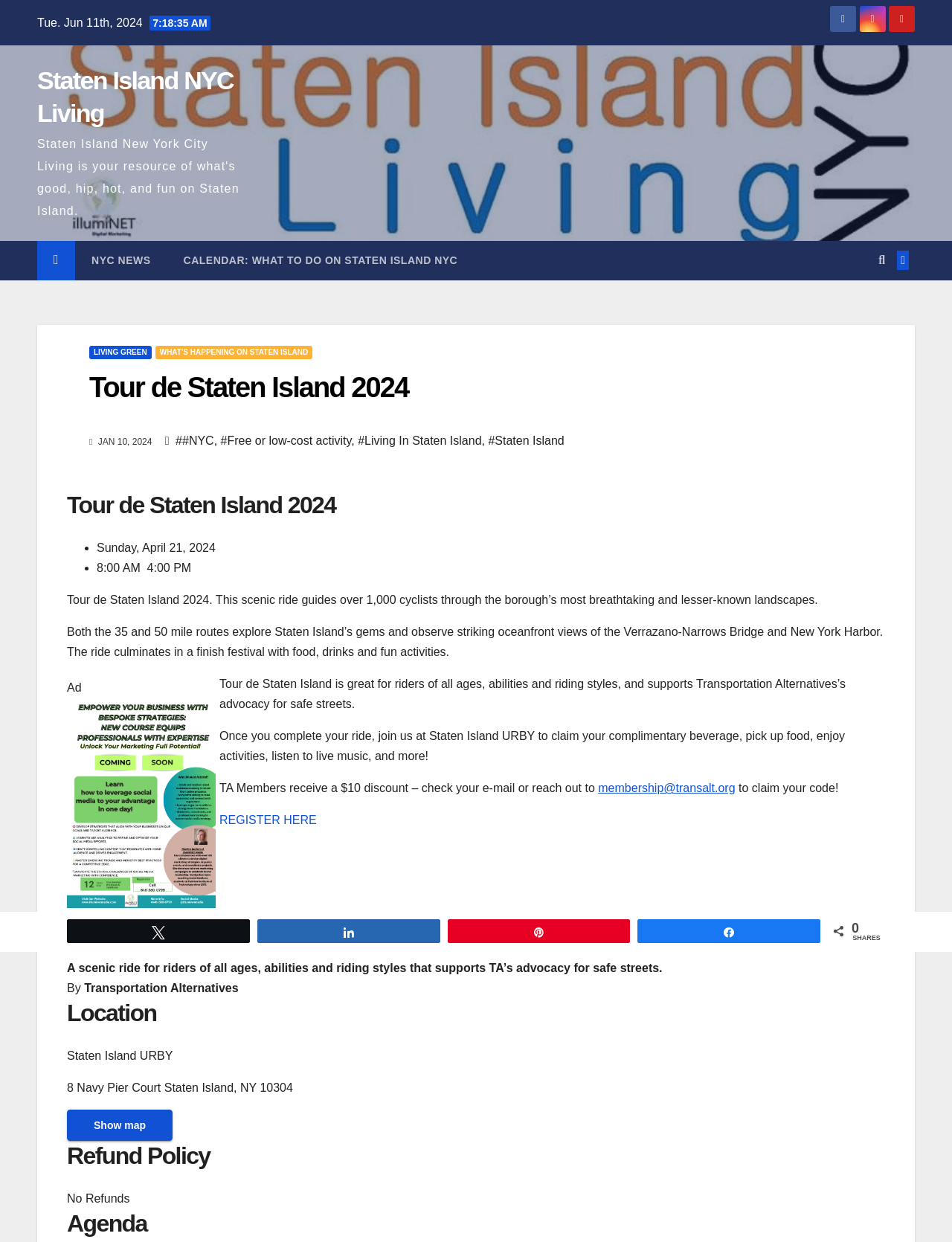Could you highlight the region that needs to be clicked to execute the instruction: "Read more about 'Empower Your Business with Bespoke Strategies'"?

[0.07, 0.641, 0.227, 0.651]